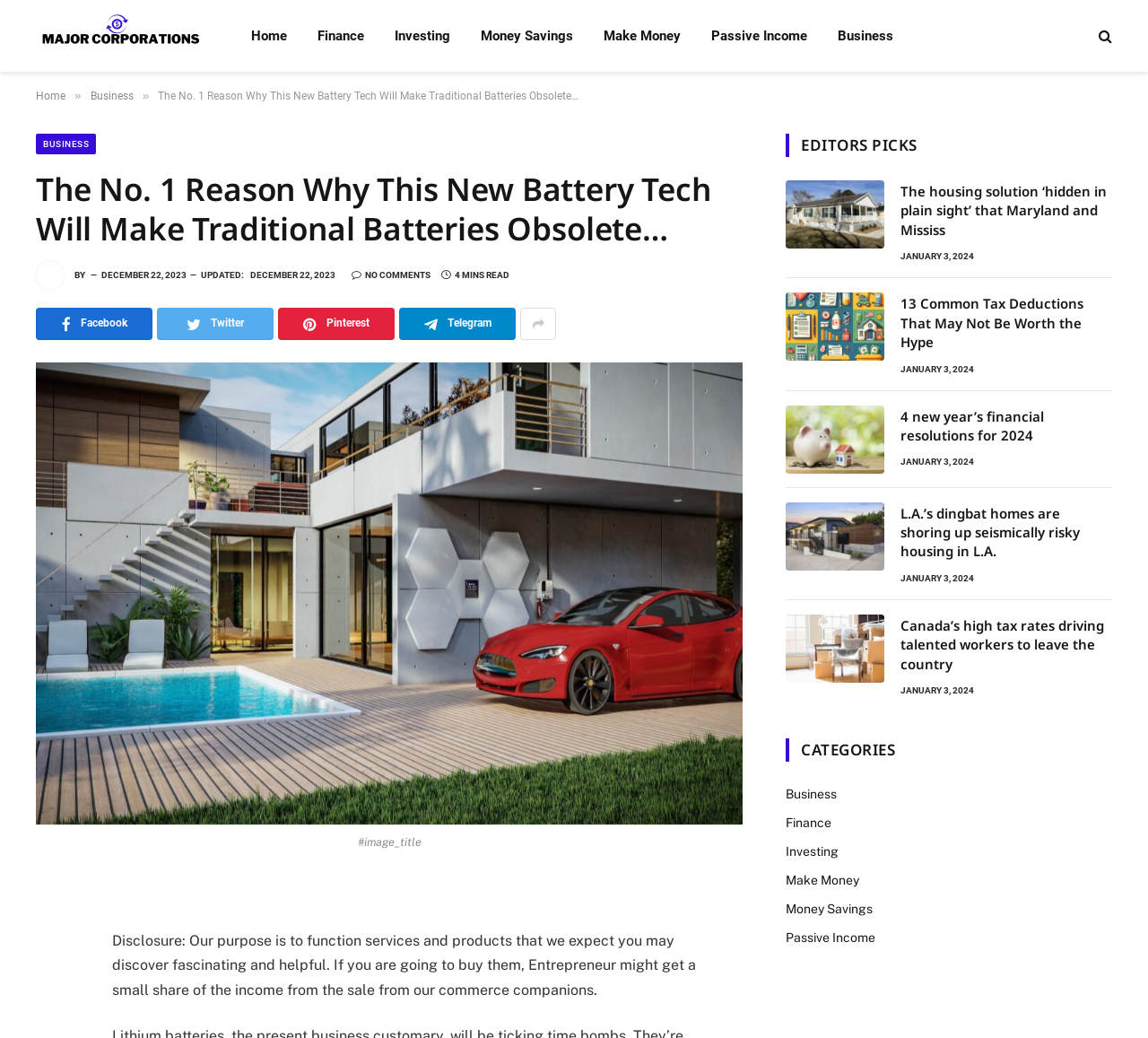Please specify the bounding box coordinates of the element that should be clicked to execute the given instruction: 'Share the article'. Ensure the coordinates are four float numbers between 0 and 1, expressed as [left, top, right, bottom].

[0.032, 0.855, 0.062, 0.866]